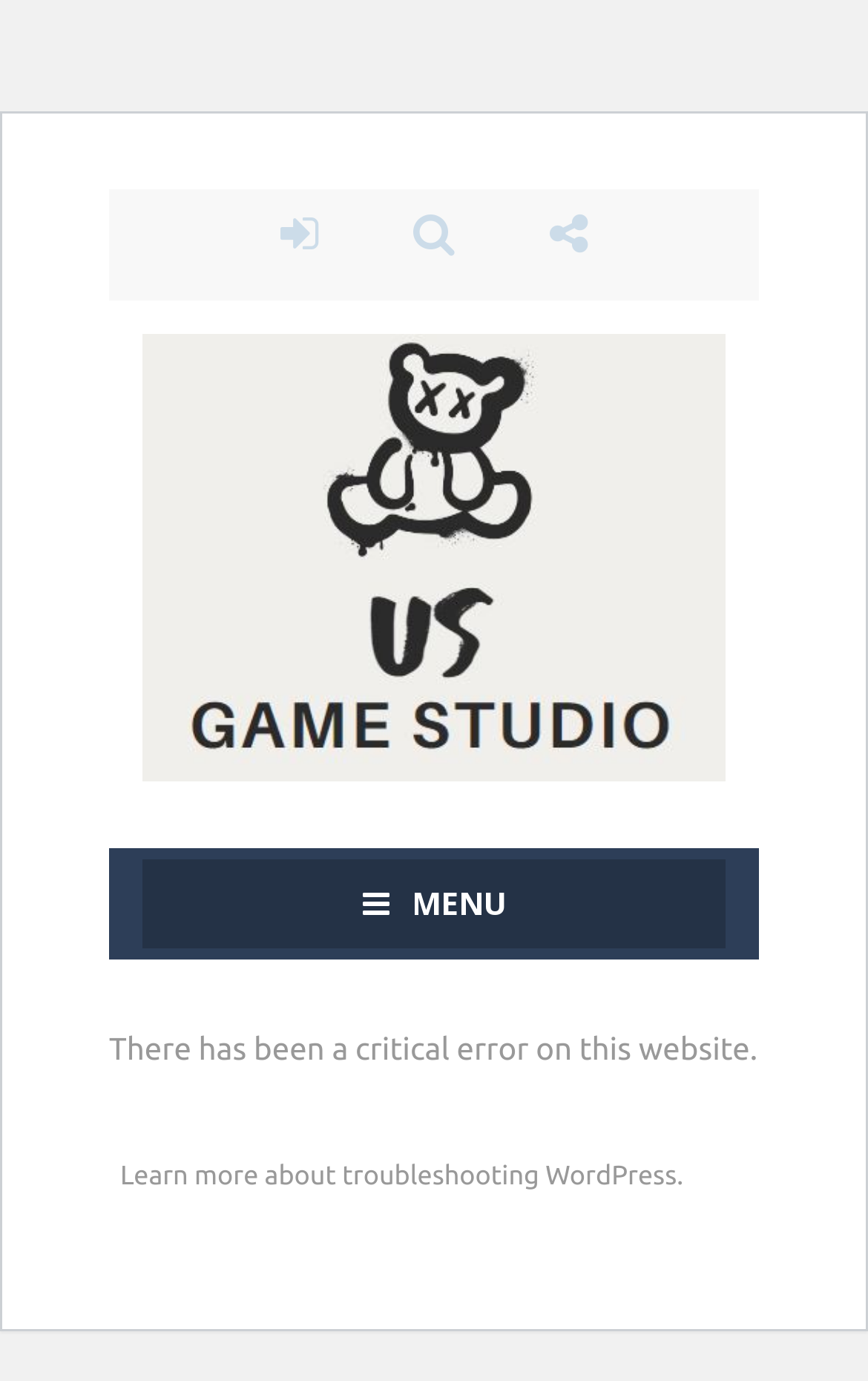Consider the image and give a detailed and elaborate answer to the question: 
What is the purpose of the link with a search icon?

The link with a search icon is located near the top of the page, and its bounding box coordinates indicate it is a prominent element. Given its position and icon, it is likely to provide a search function, allowing users to find specific content on the website.